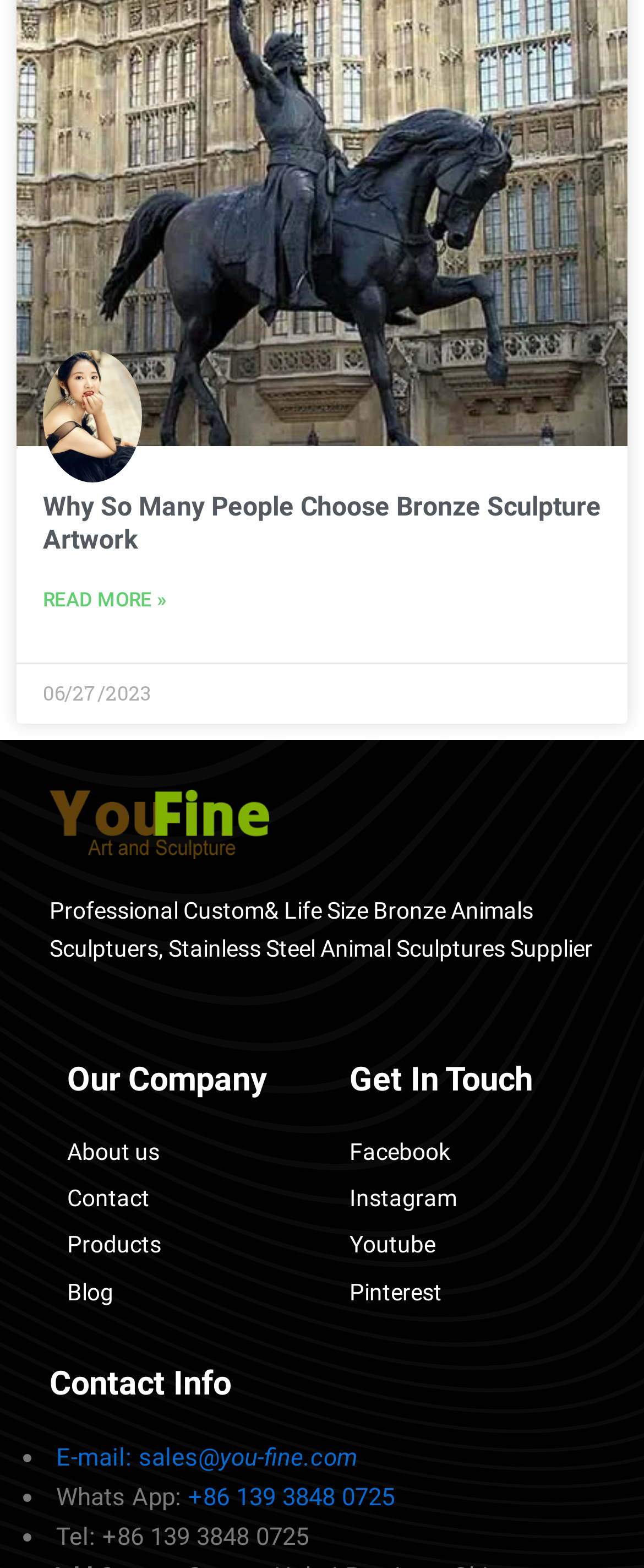Find the coordinates for the bounding box of the element with this description: "Facebook".

[0.543, 0.723, 0.896, 0.747]